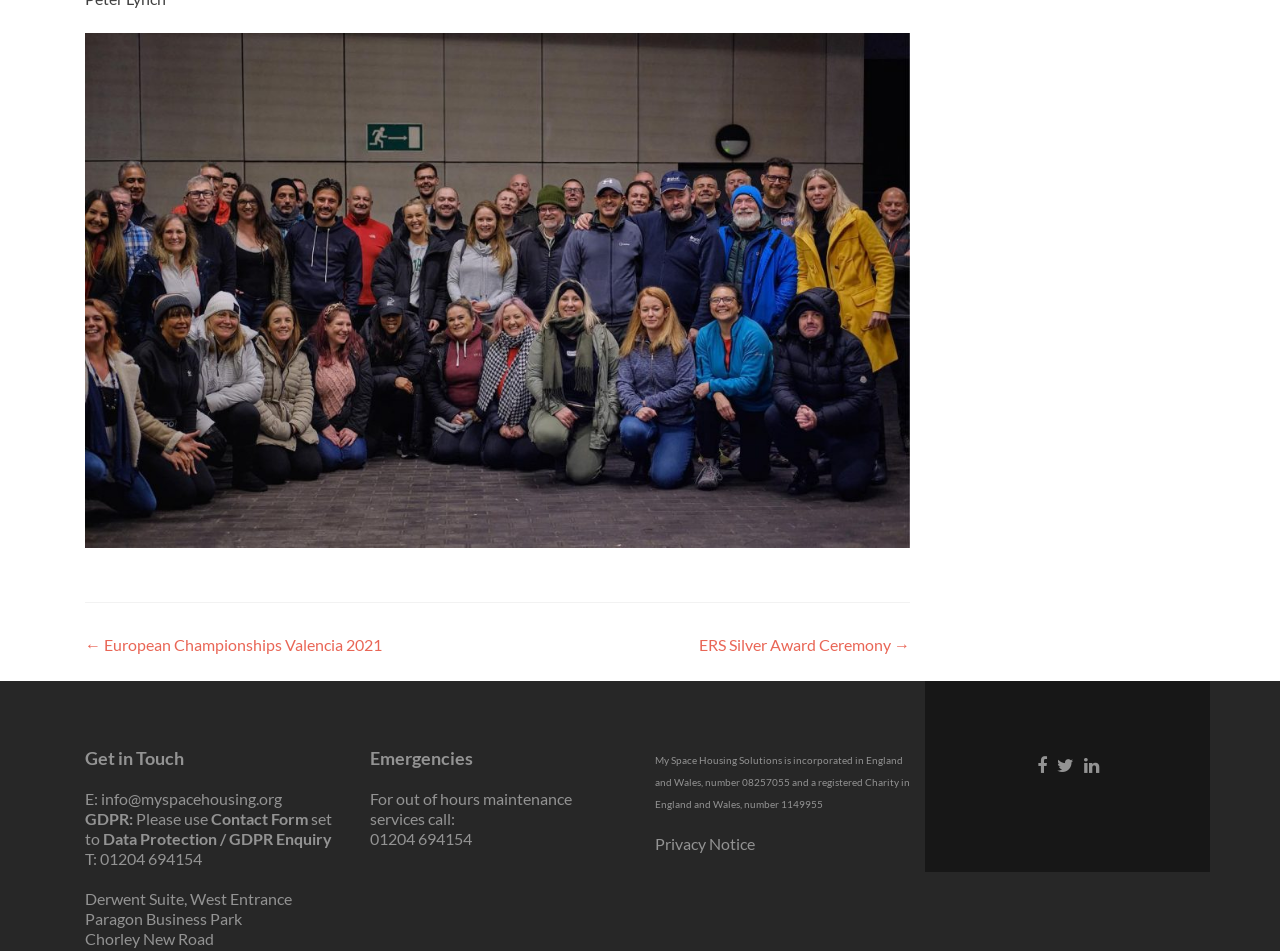Find the bounding box coordinates of the element I should click to carry out the following instruction: "Open the 'Contact Form'".

[0.165, 0.85, 0.241, 0.87]